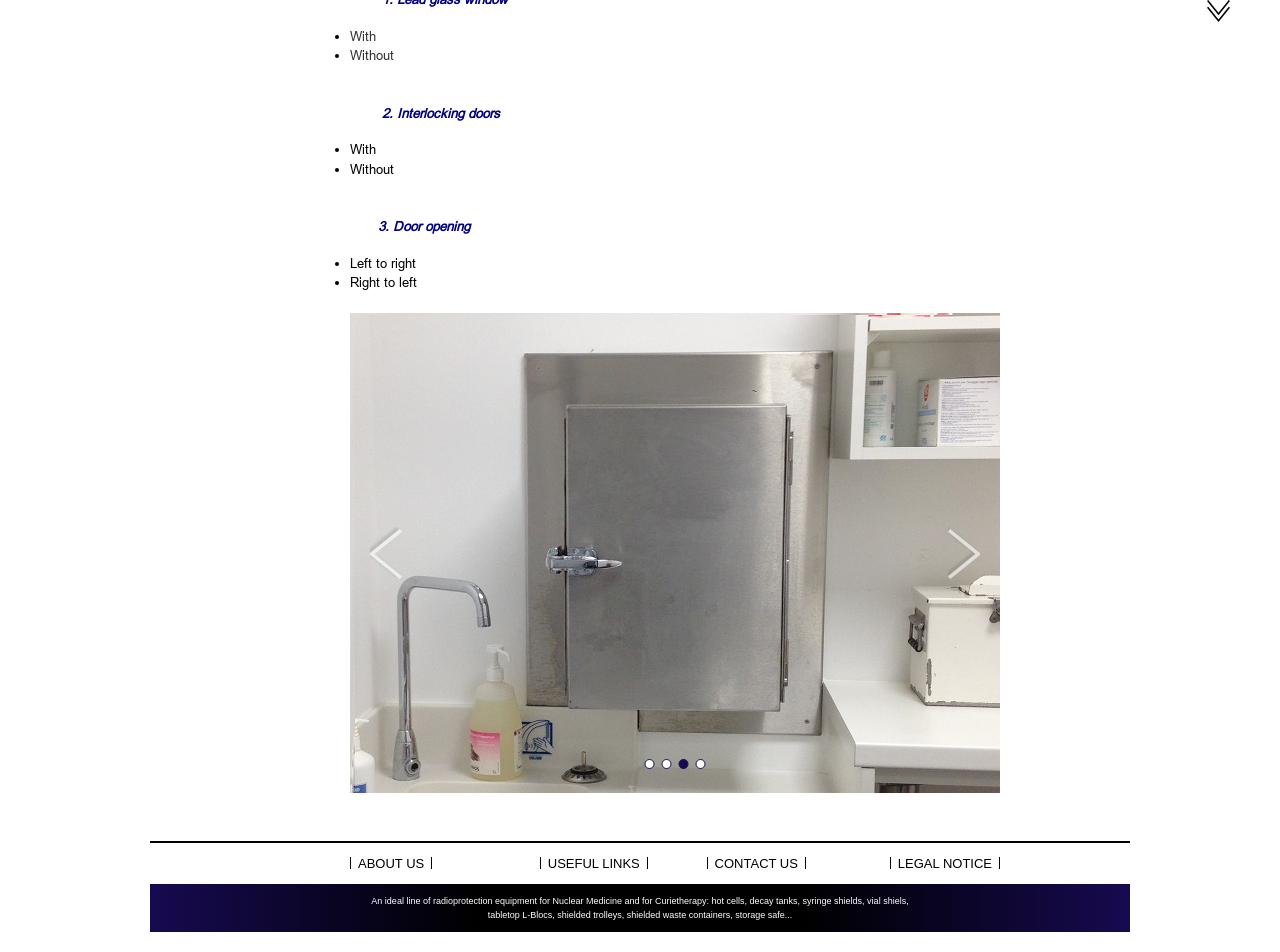Bounding box coordinates are given in the format (top-left x, top-left y, bottom-right x, bottom-right y). All values should be floating point numbers between 0 and 1. Provide the bounding box coordinate for the UI element described as: Next

[0.741, 0.553, 0.766, 0.608]